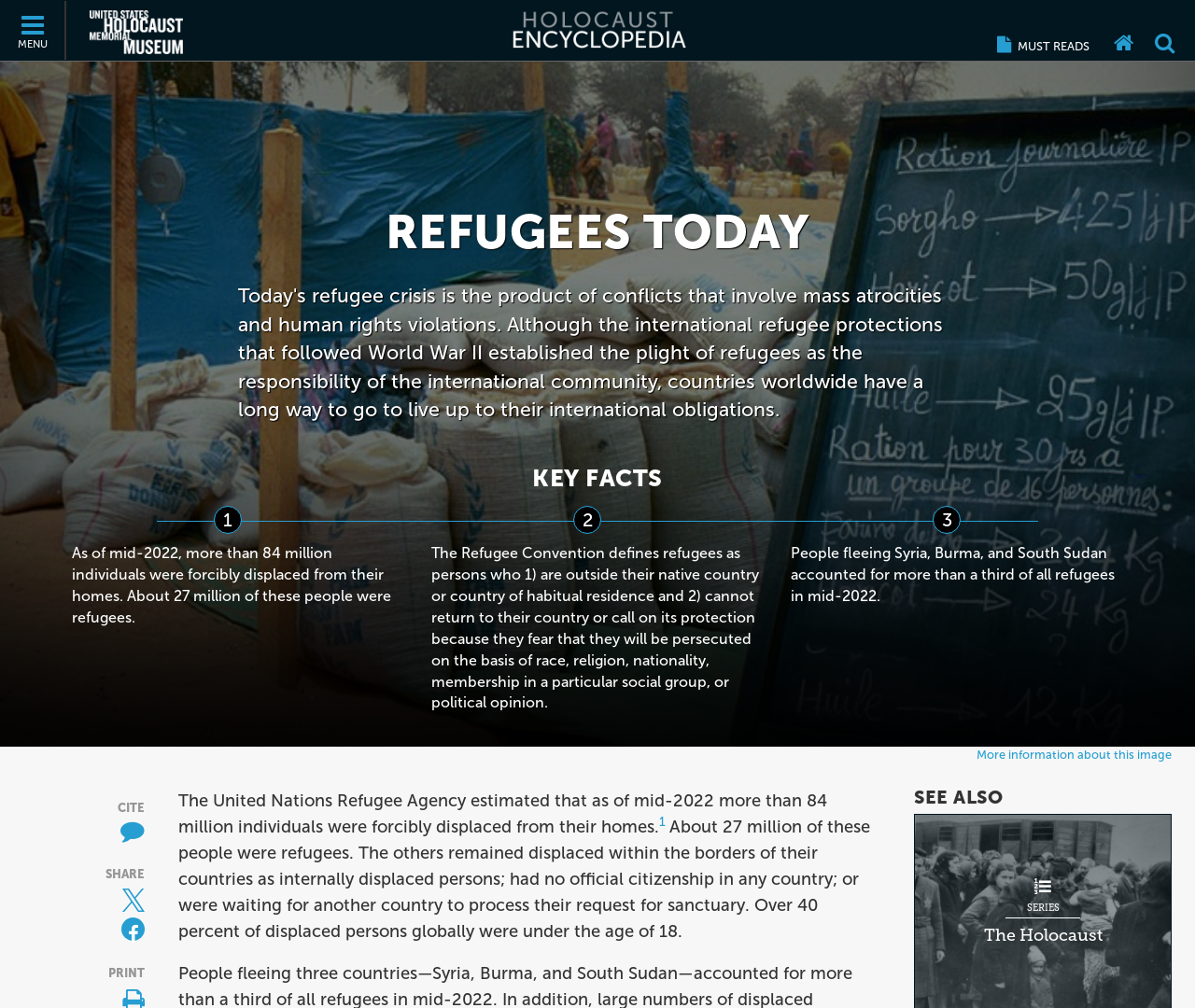Find the bounding box coordinates of the area to click in order to follow the instruction: "Learn more about this image".

[0.798, 0.742, 1.0, 0.756]